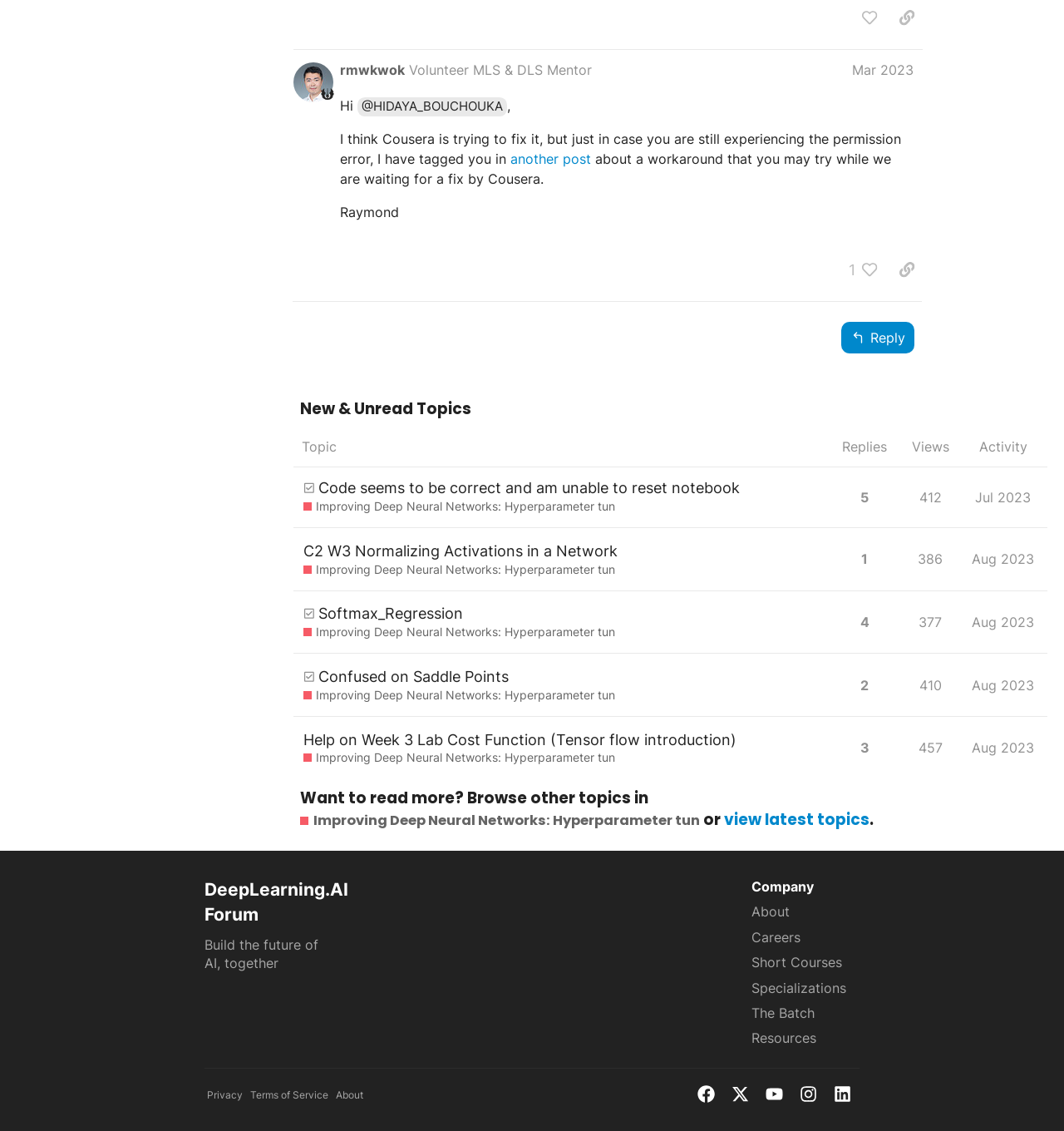Calculate the bounding box coordinates of the UI element given the description: "title="show some love on Twitter"".

[0.687, 0.959, 0.704, 0.975]